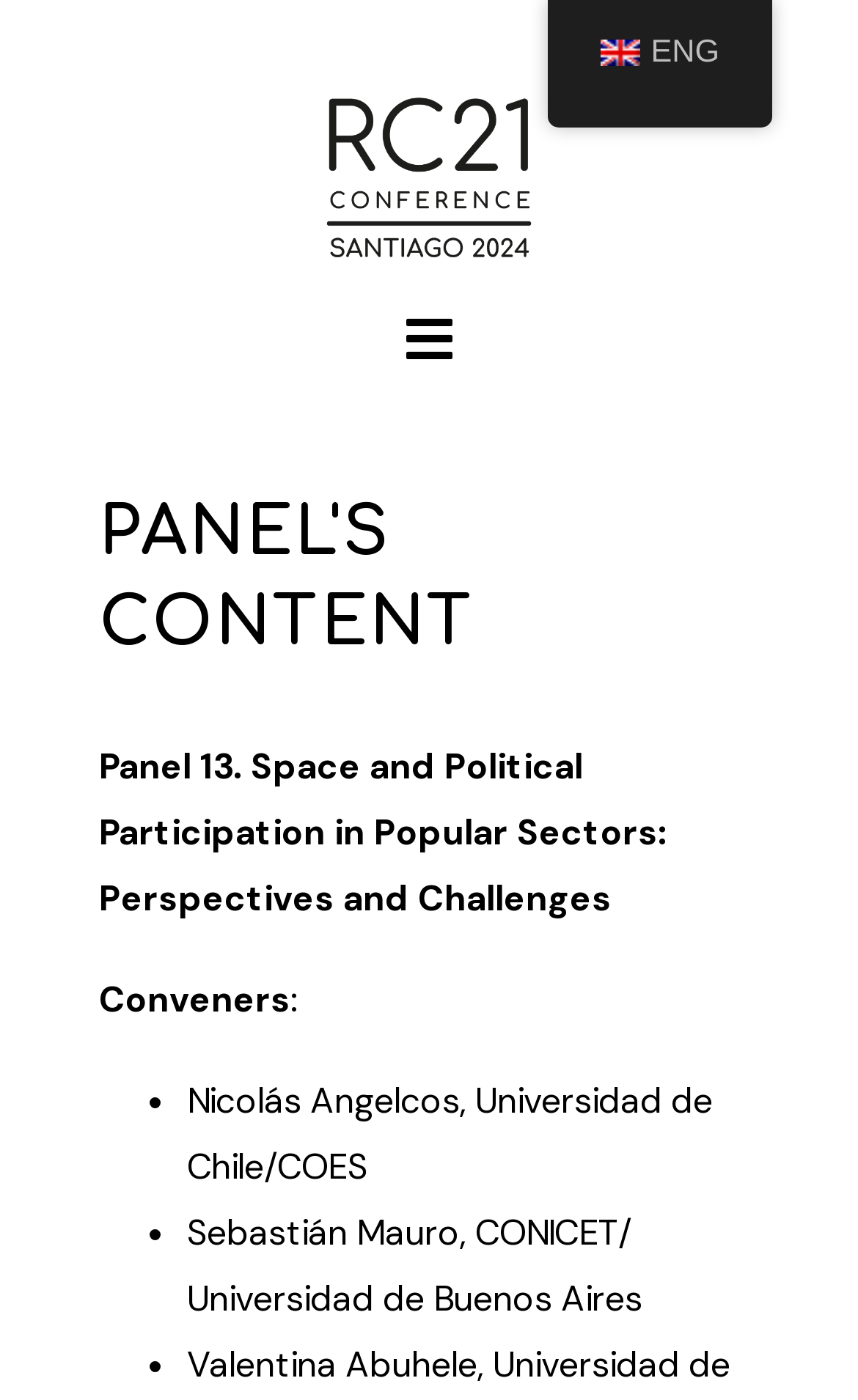What is the language of the webpage?
Give a one-word or short phrase answer based on the image.

English